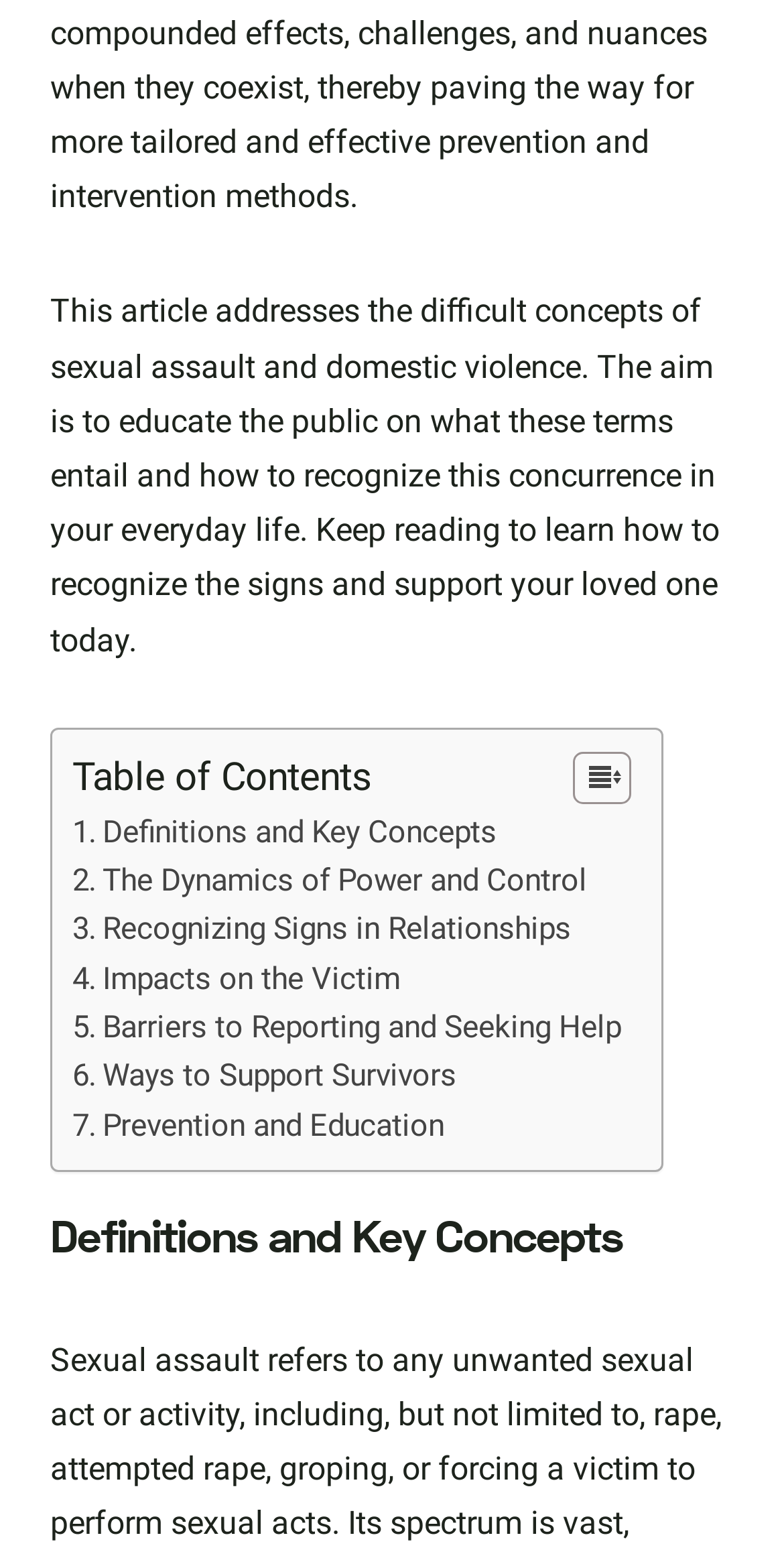Locate the bounding box of the UI element defined by this description: "Ways to Support Survivors". The coordinates should be given as four float numbers between 0 and 1, formatted as [left, top, right, bottom].

[0.131, 0.676, 0.582, 0.699]